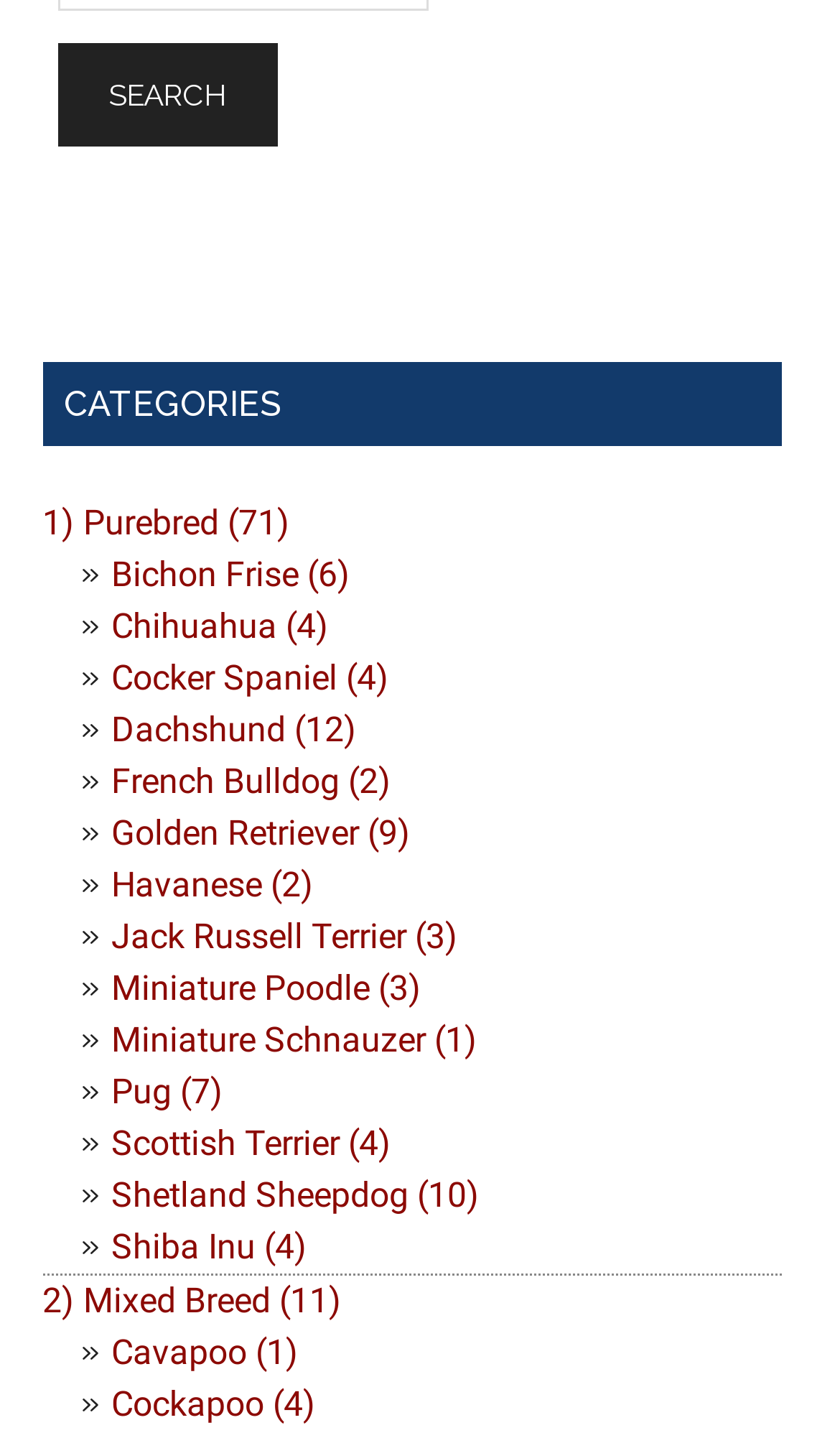What is the purpose of the images on the webpage? Analyze the screenshot and reply with just one word or a short phrase.

Decoration